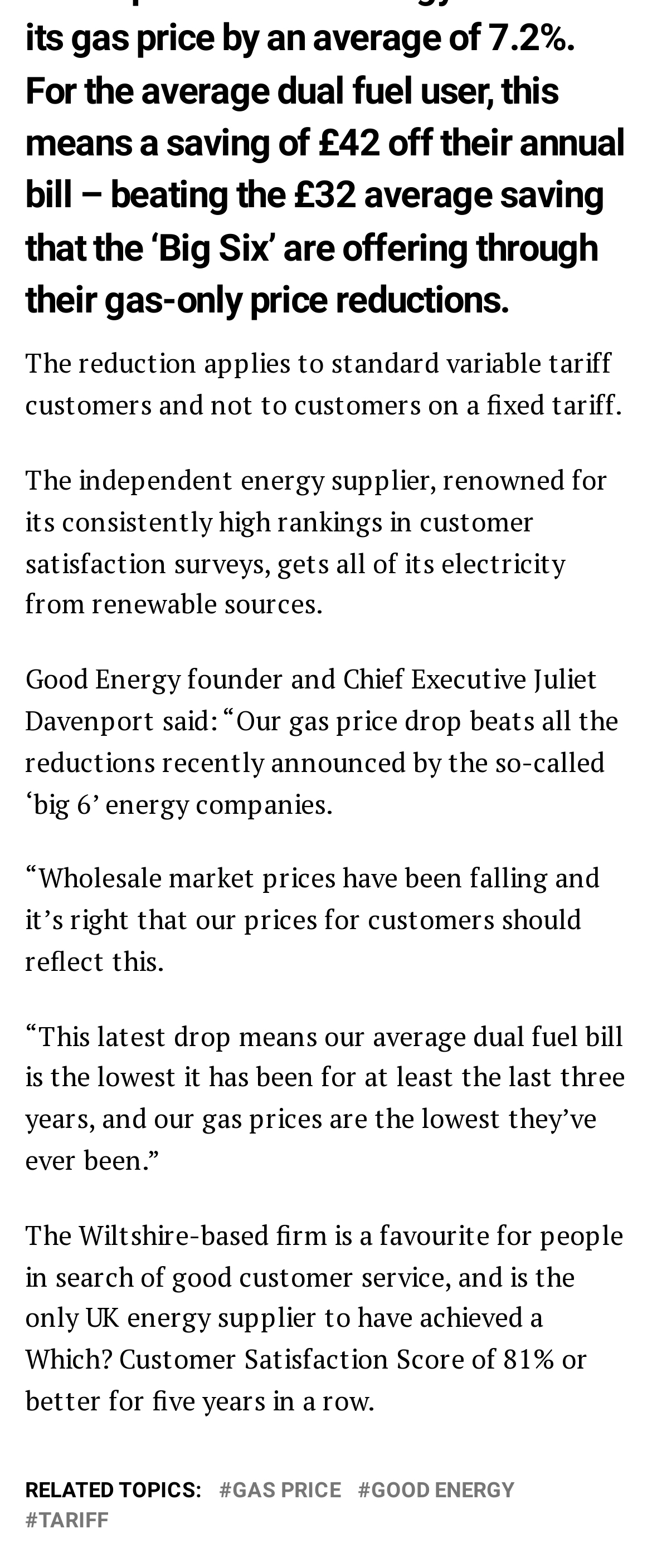What is Good Energy known for?
Provide an in-depth answer to the question, covering all aspects.

According to the text, Good Energy is an independent energy supplier that gets all of its electricity from renewable sources, which is mentioned in the second paragraph.